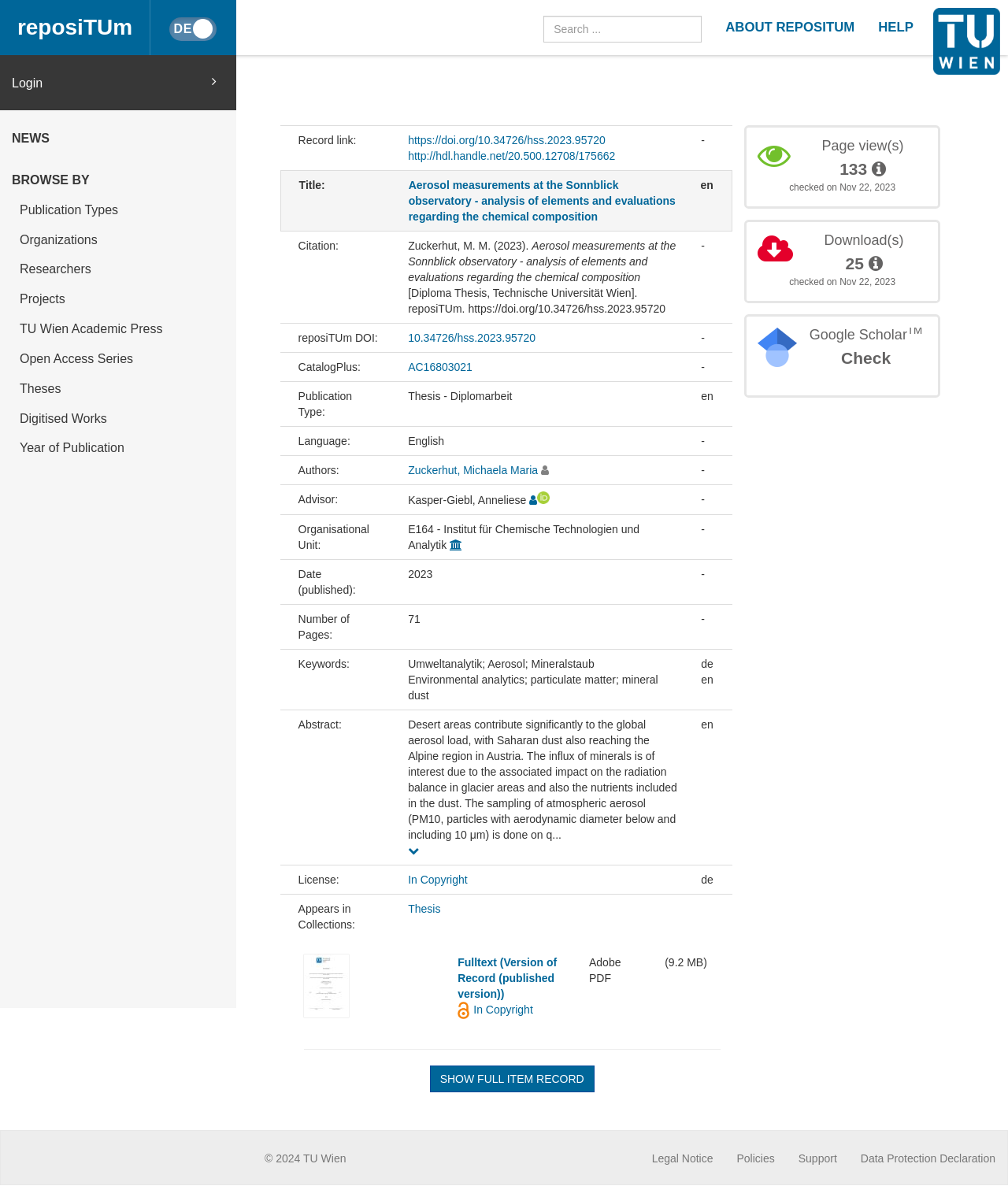What is the name of the author?
Look at the image and provide a short answer using one word or a phrase.

Zuckerhut, Michaela Maria